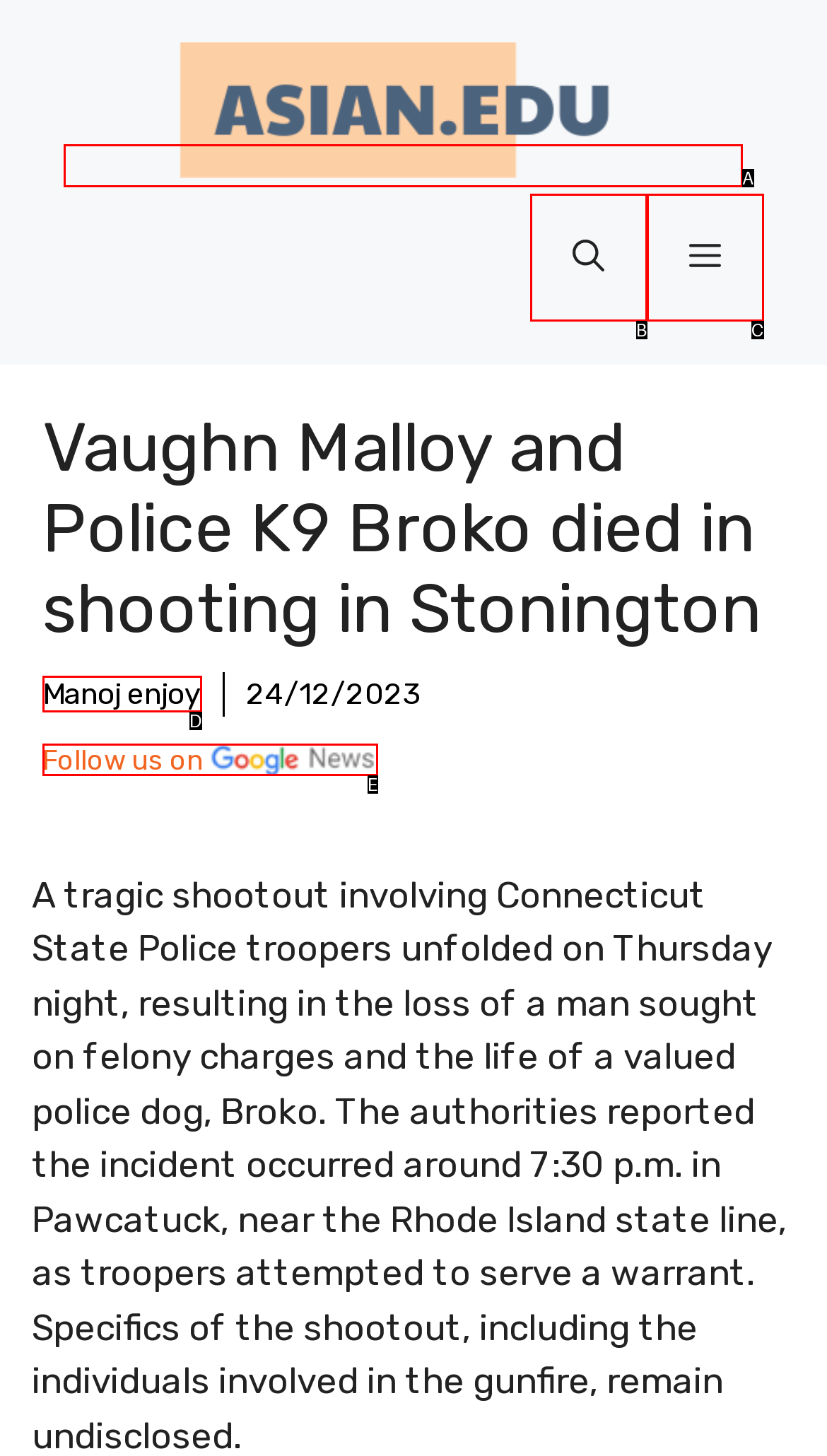Determine which option fits the following description: Menu
Answer with the corresponding option's letter directly.

C